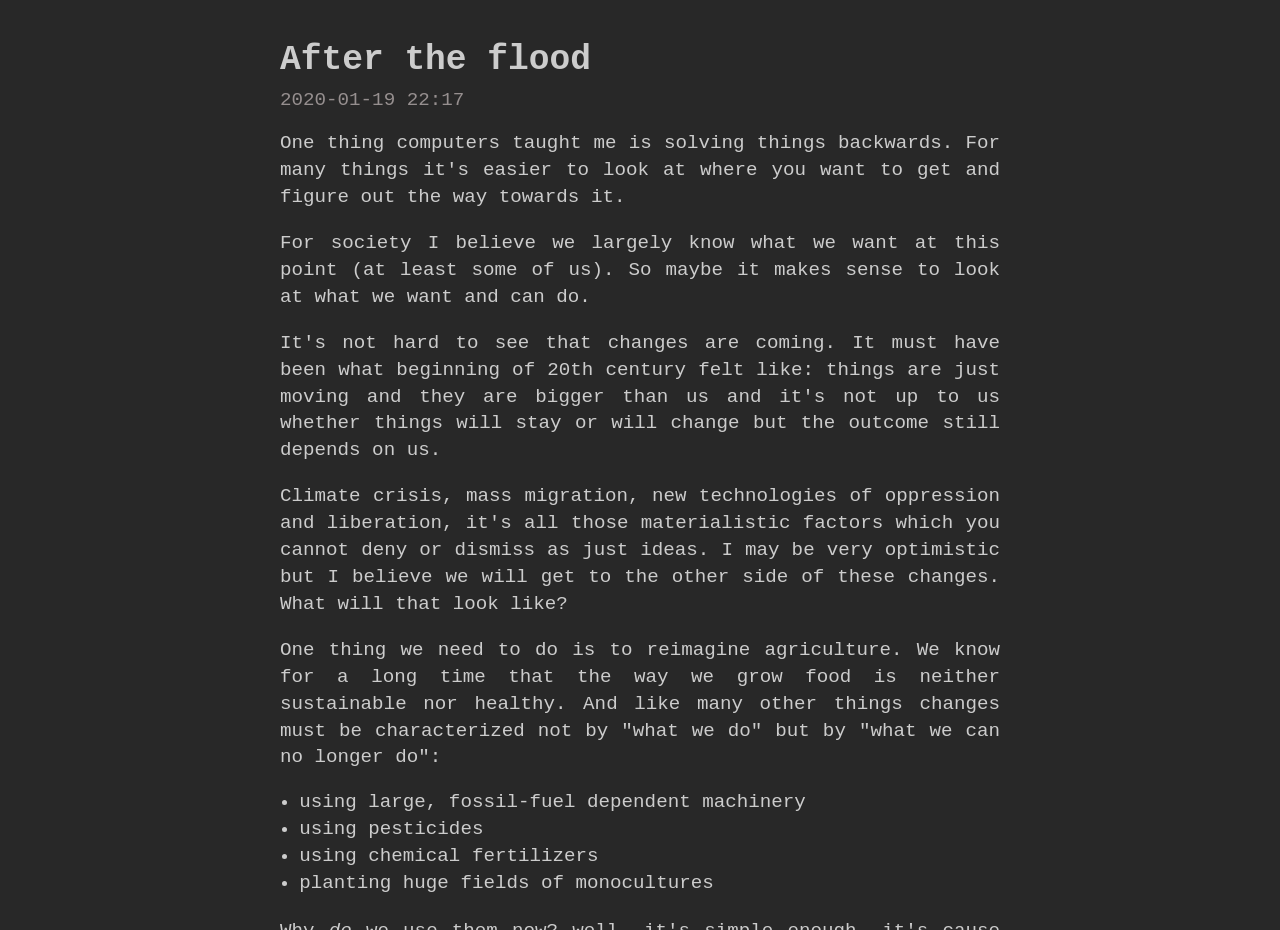What is the main topic discussed on the webpage?
Analyze the image and provide a thorough answer to the question.

I inferred the main topic by reading the StaticText elements, which mention 'reimagine agriculture' and list several unsustainable practices in agriculture, such as using large machinery and pesticides.